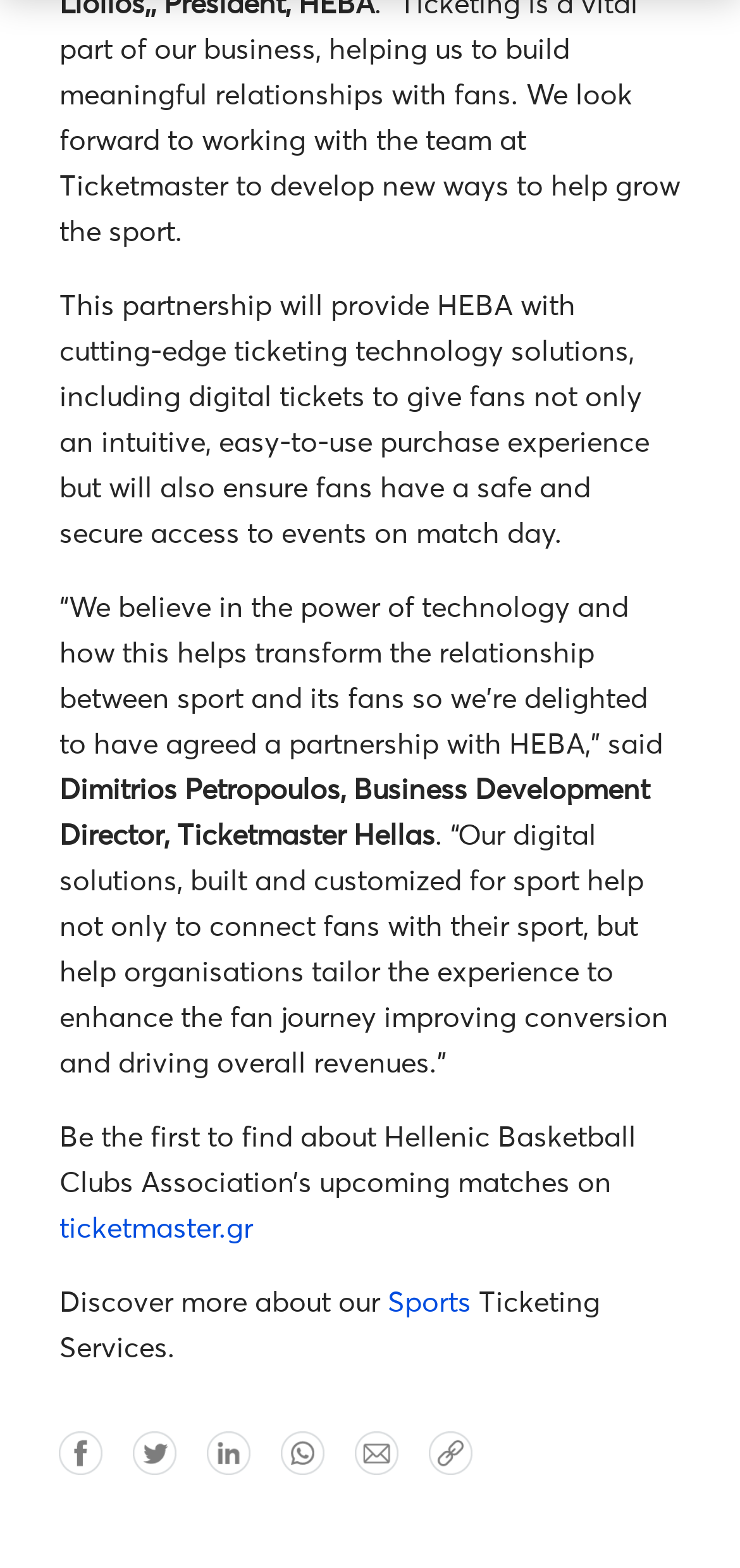Find the bounding box coordinates for the UI element whose description is: "Copied to Clipboard". The coordinates should be four float numbers between 0 and 1, in the format [left, top, right, bottom].

[0.58, 0.913, 0.639, 0.937]